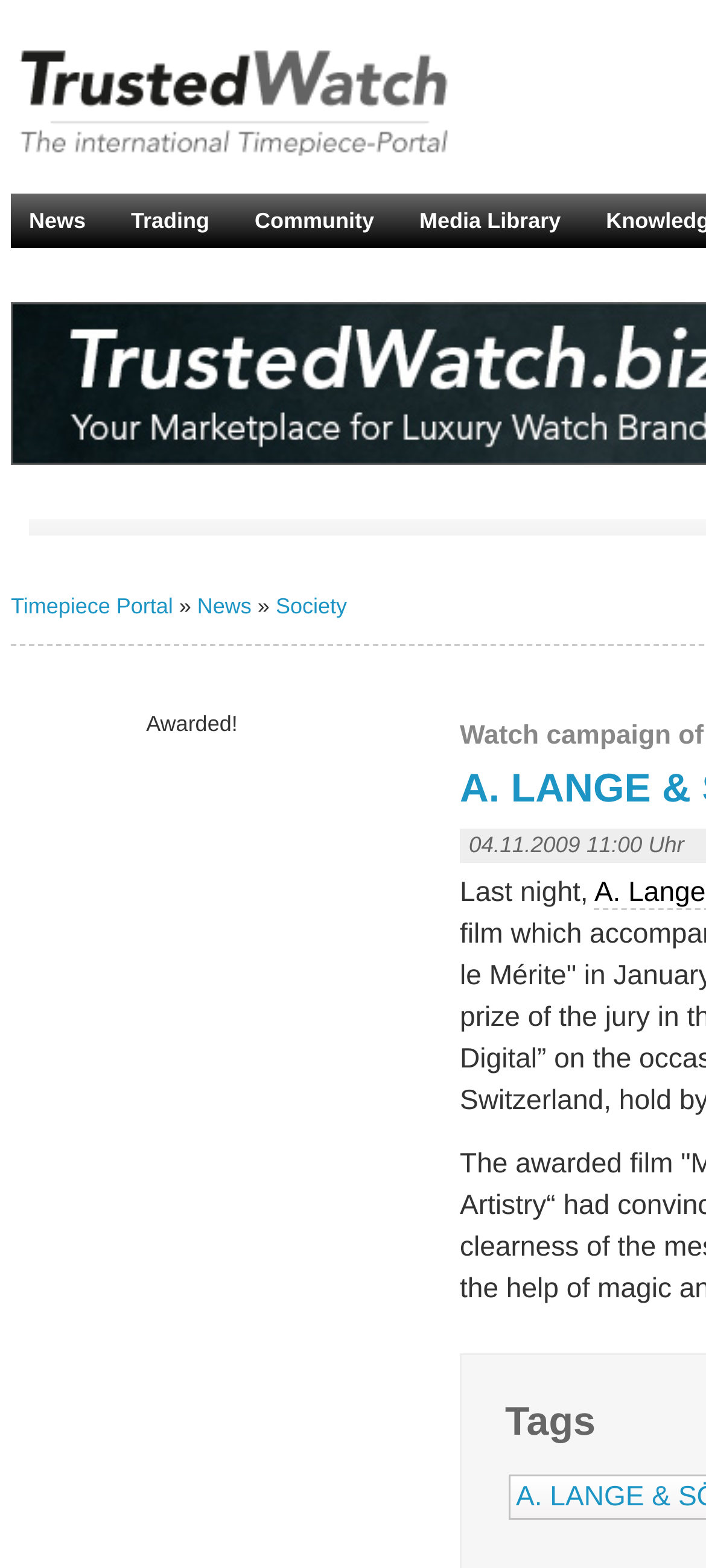Give a detailed account of the webpage.

The webpage appears to be a portal for watches, specifically featuring the brand A. Lange & Söhne. At the top, there is a heading that reads "TrustedWatch - All about watches" with a corresponding link and image. Below this, there are four links aligned horizontally, labeled "News", "Trading", "Community", and "Media Library".

Further down, there is a section with a link to "Timepiece Portal" followed by a right-facing arrow symbol and then another link to "News". Next to this, there is a link to "Society". 

Below this section, there is a figure with a caption that reads "Awarded!" and a date "04.11.2009 11:00 Uhr". The text "Last night" is positioned below this figure. The overall content of the webpage seems to be focused on providing information about the watch industry, with a specific emphasis on A. Lange & Söhne's recent award.